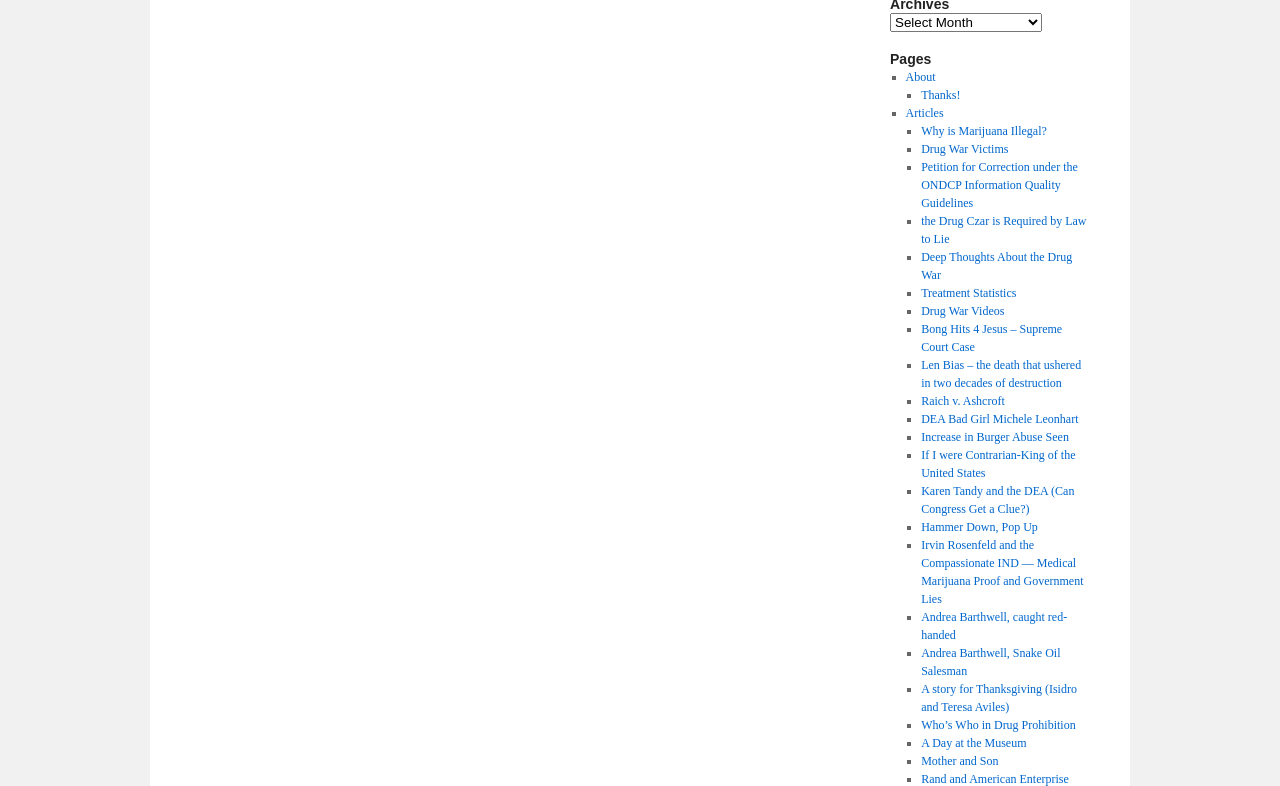Please pinpoint the bounding box coordinates for the region I should click to adhere to this instruction: "Read Why is Marijuana Illegal?".

[0.72, 0.157, 0.818, 0.175]